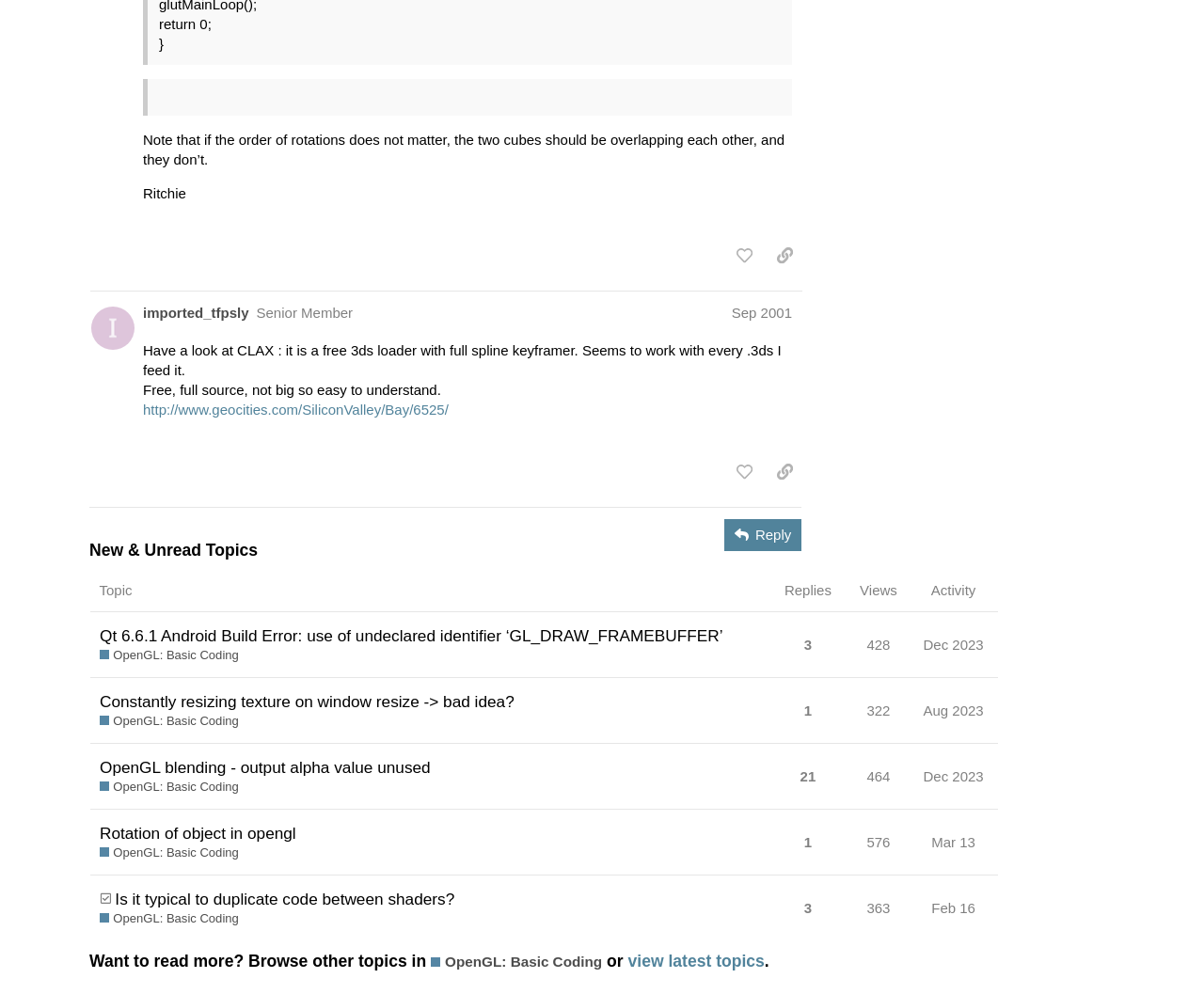Find the bounding box of the UI element described as follows: "OpenGL: Basic Coding".

[0.083, 0.717, 0.198, 0.735]